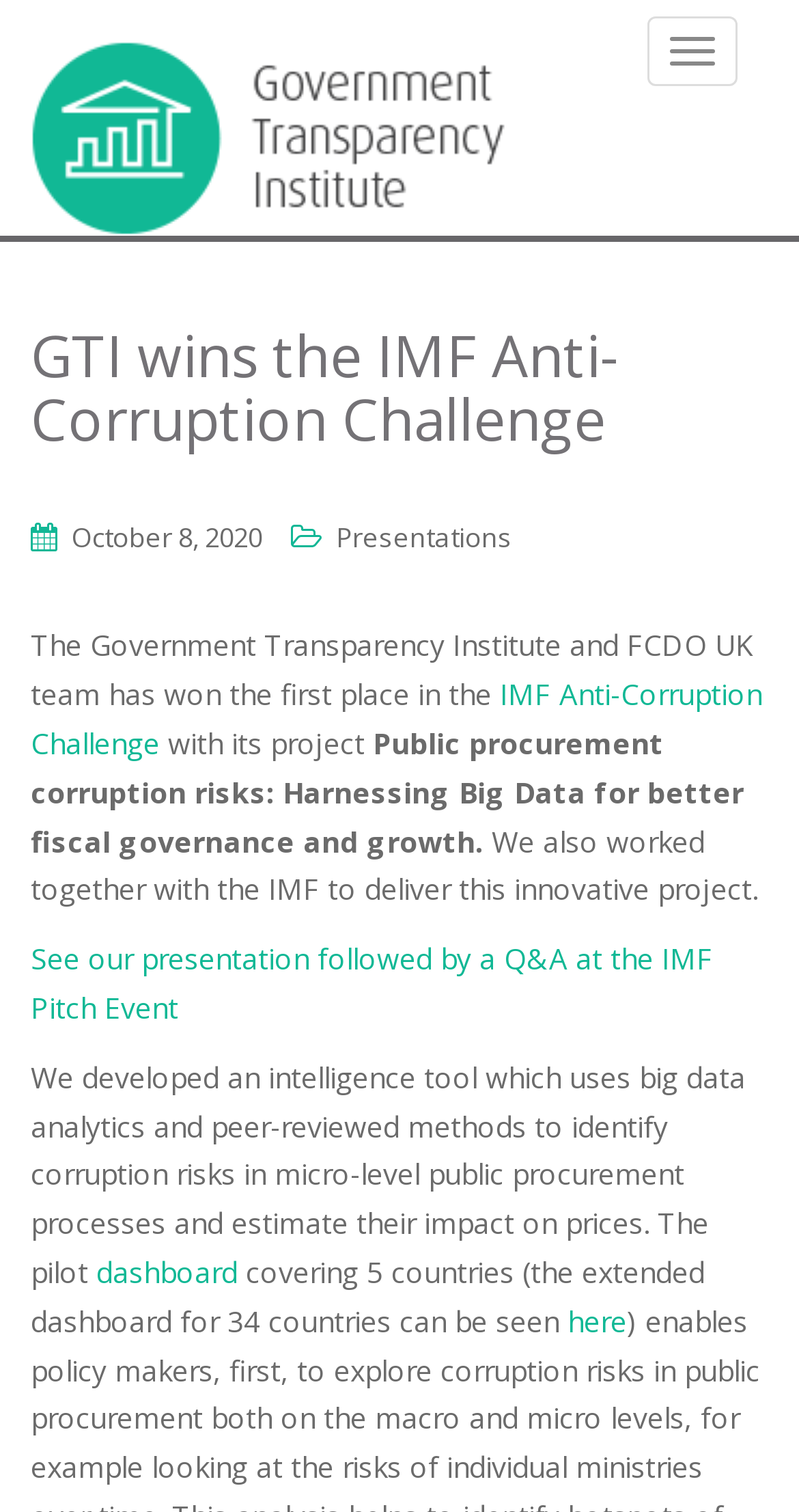Identify the coordinates of the bounding box for the element that must be clicked to accomplish the instruction: "Visit govtransparency homepage".

[0.038, 0.076, 0.633, 0.102]